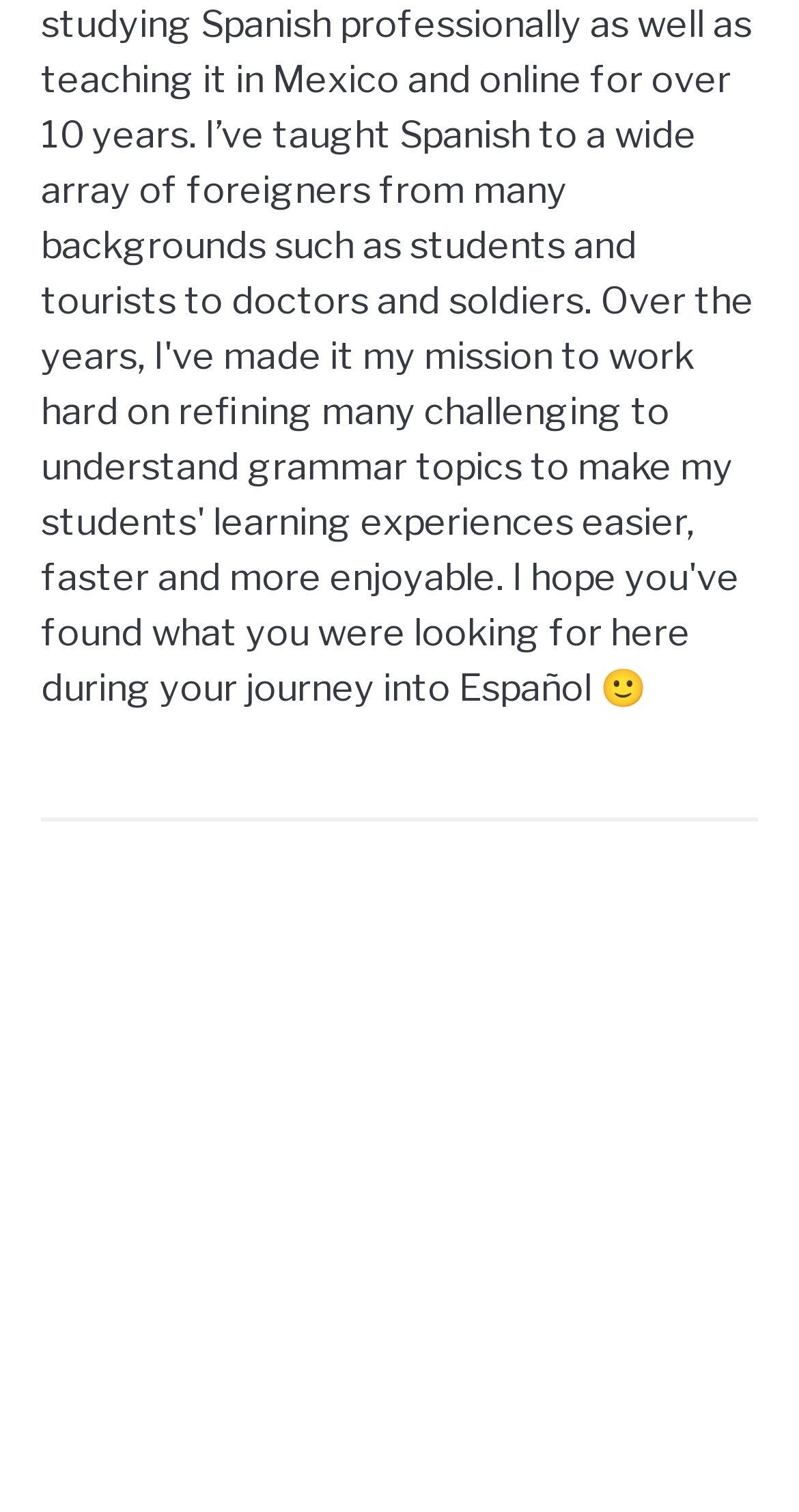Identify the bounding box for the UI element described as: "Main Channel". Ensure the coordinates are four float numbers between 0 and 1, formatted as [left, top, right, bottom].

[0.51, 0.971, 0.795, 1.0]